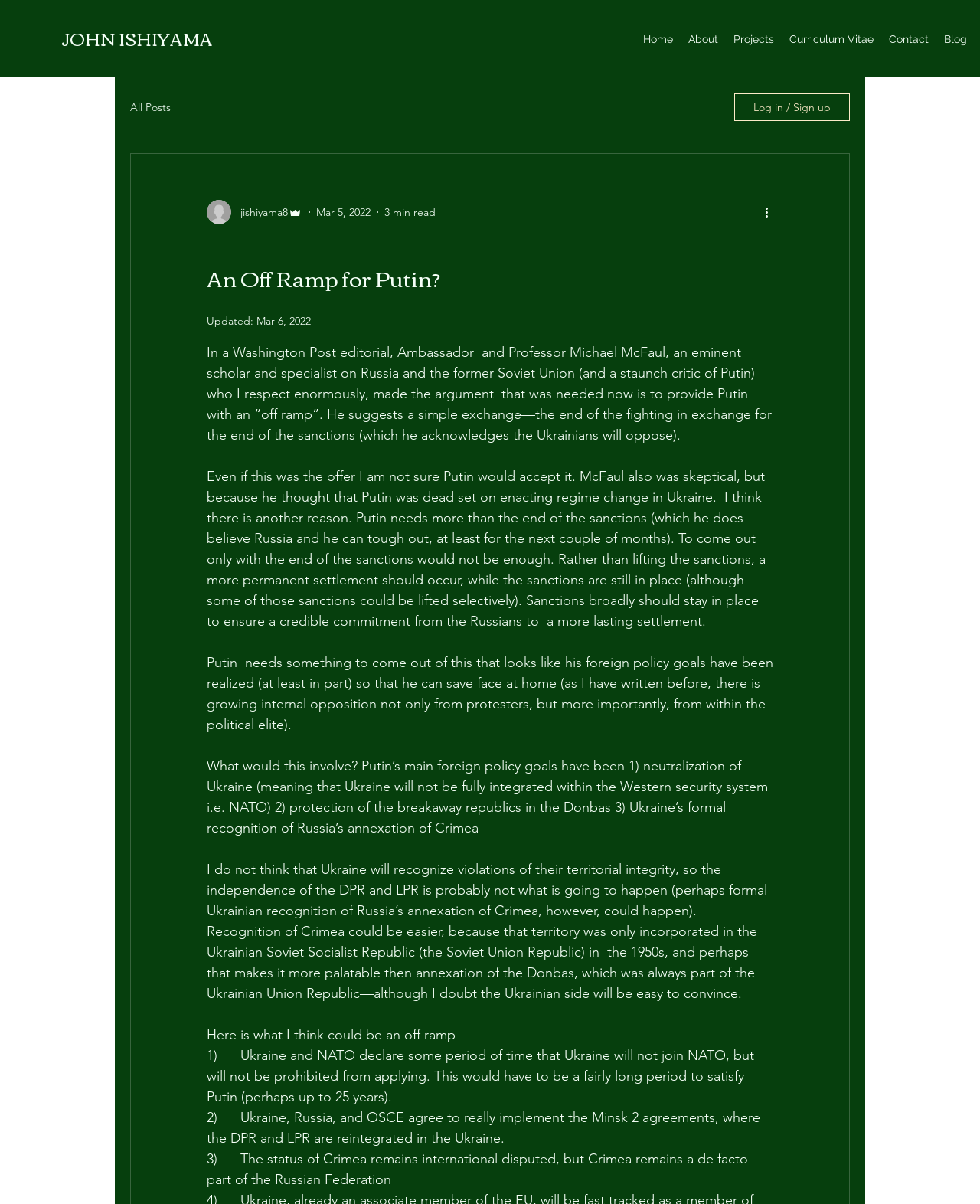What is the purpose of the 'Log in / Sign up' button?
Use the screenshot to answer the question with a single word or phrase.

To log in or sign up